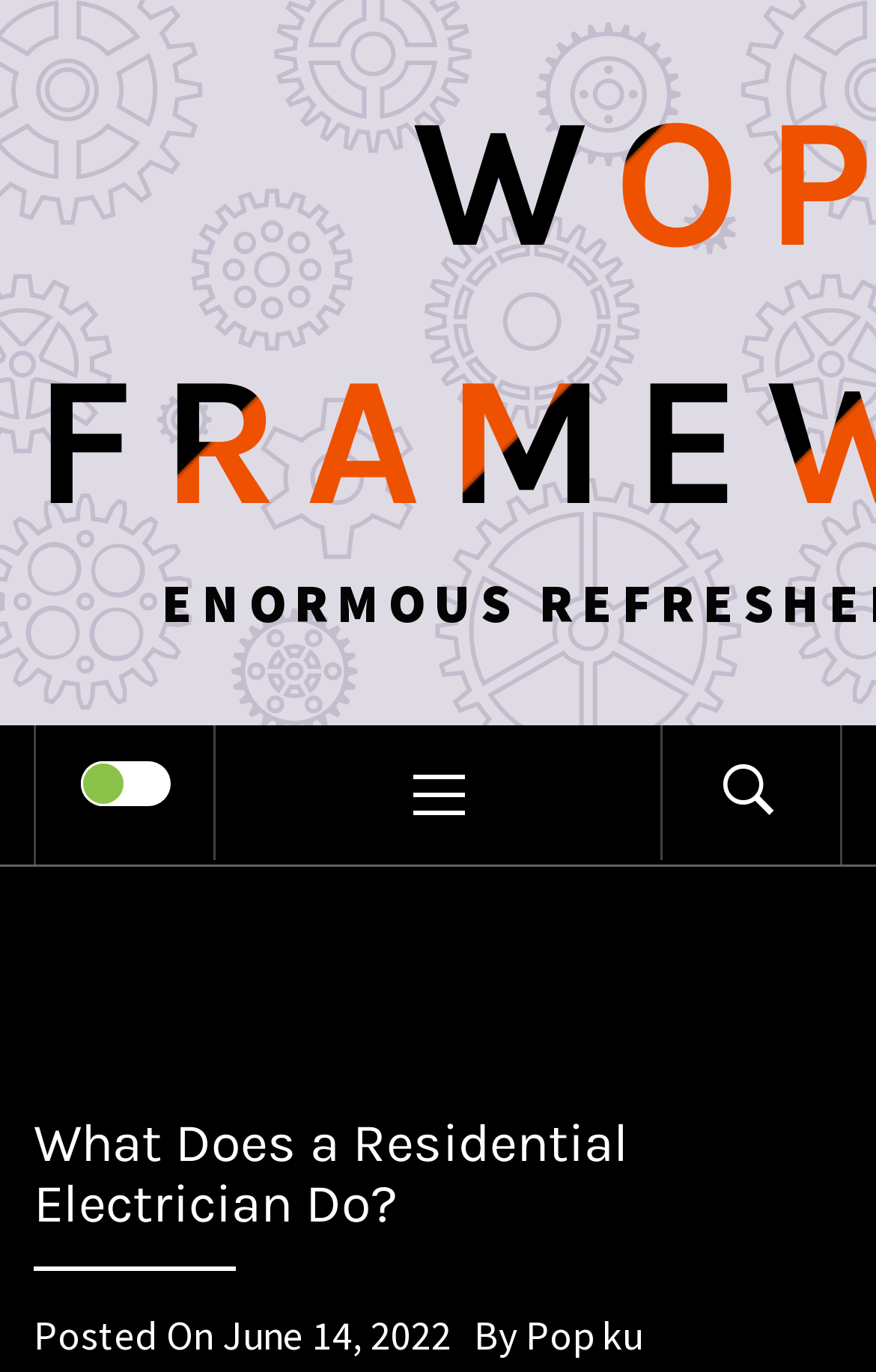Utilize the details in the image to give a detailed response to the question: What is the icon next to the PRIMARY MENU link?

I found a link element with the text '' next to the PRIMARY MENU link, indicating that the icon is .